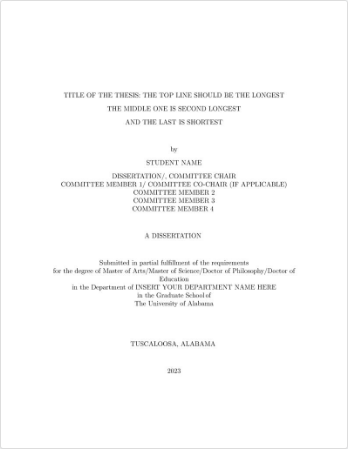Reply to the question with a single word or phrase:
What is the main goal of this template?

To ensure clarity and professionalism